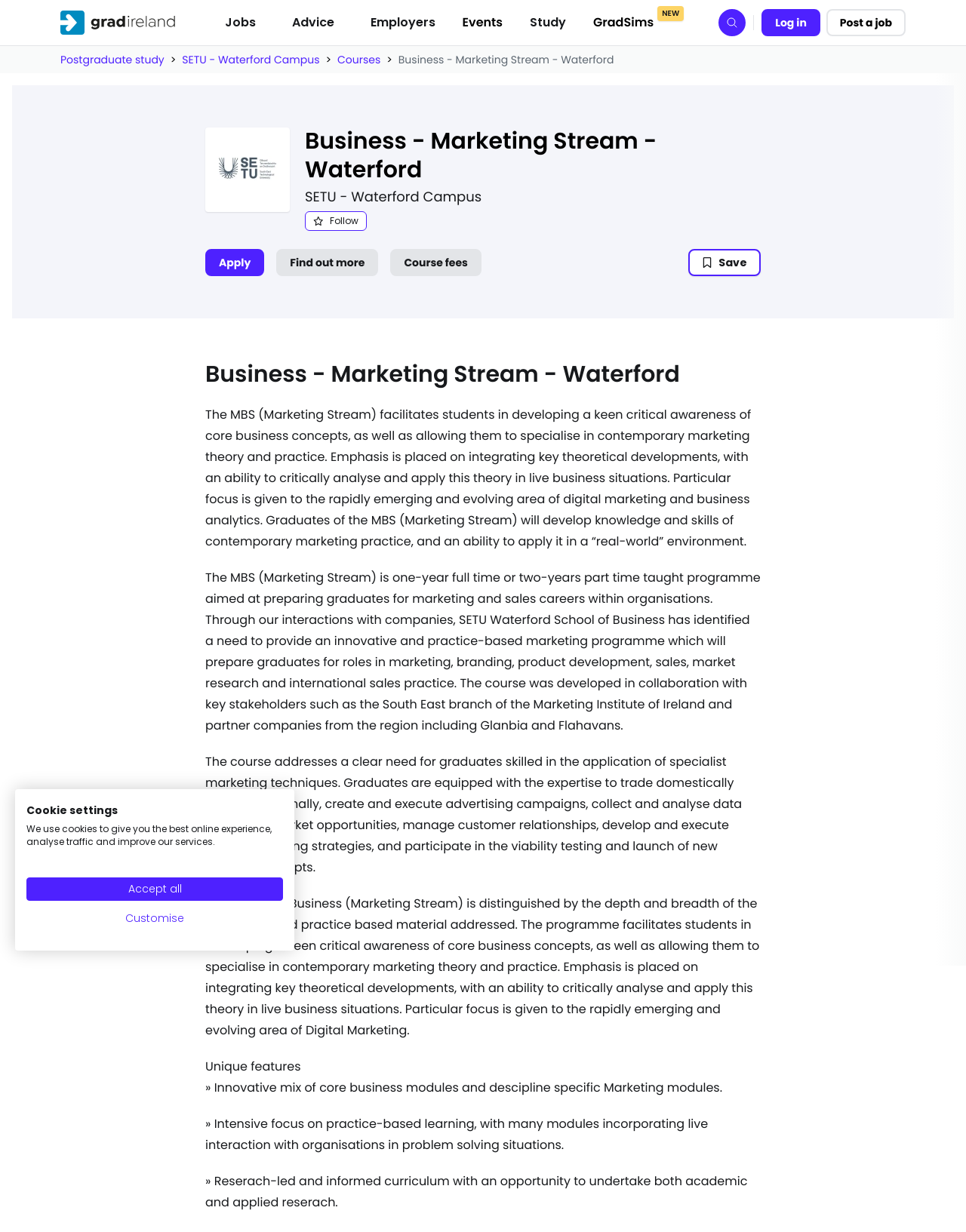Please identify the primary heading of the webpage and give its text content.

Business - Marketing Stream - Waterford